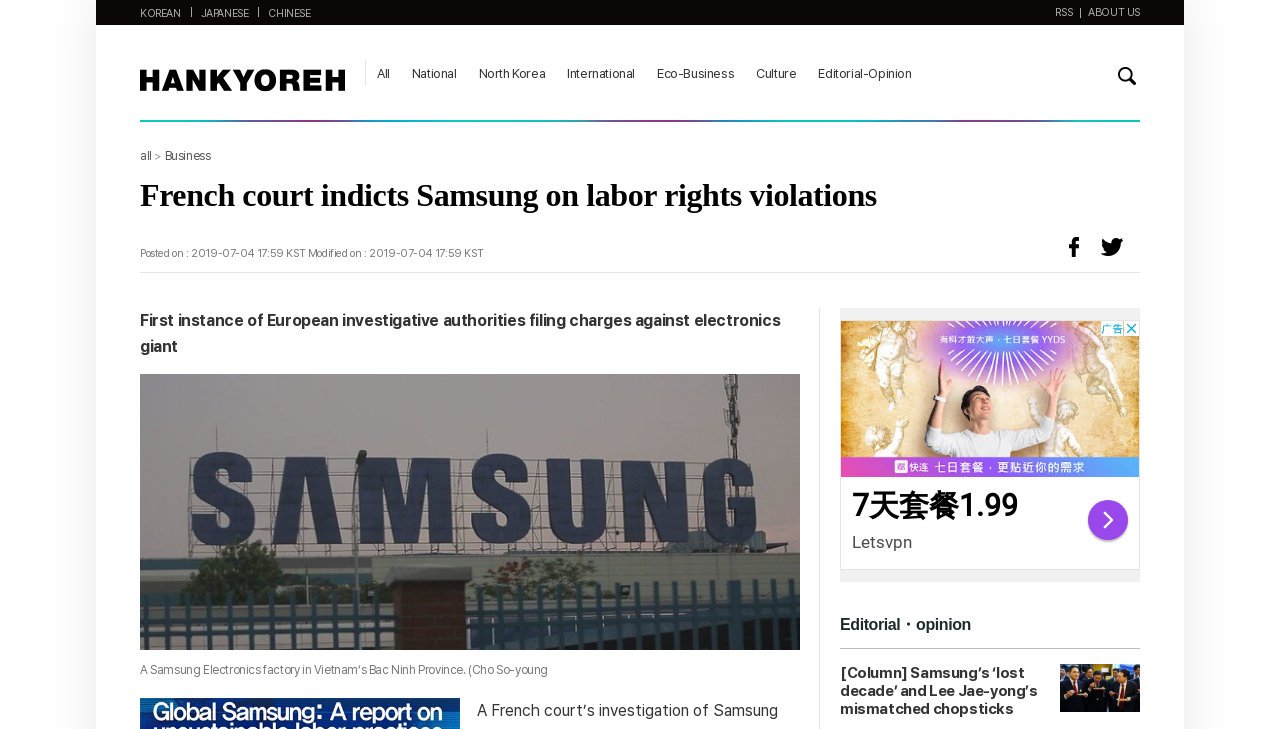Can you specify the bounding box coordinates of the area that needs to be clicked to fulfill the following instruction: "Read about Samsung’s ‘lost decade’"?

[0.656, 0.91, 0.891, 0.984]